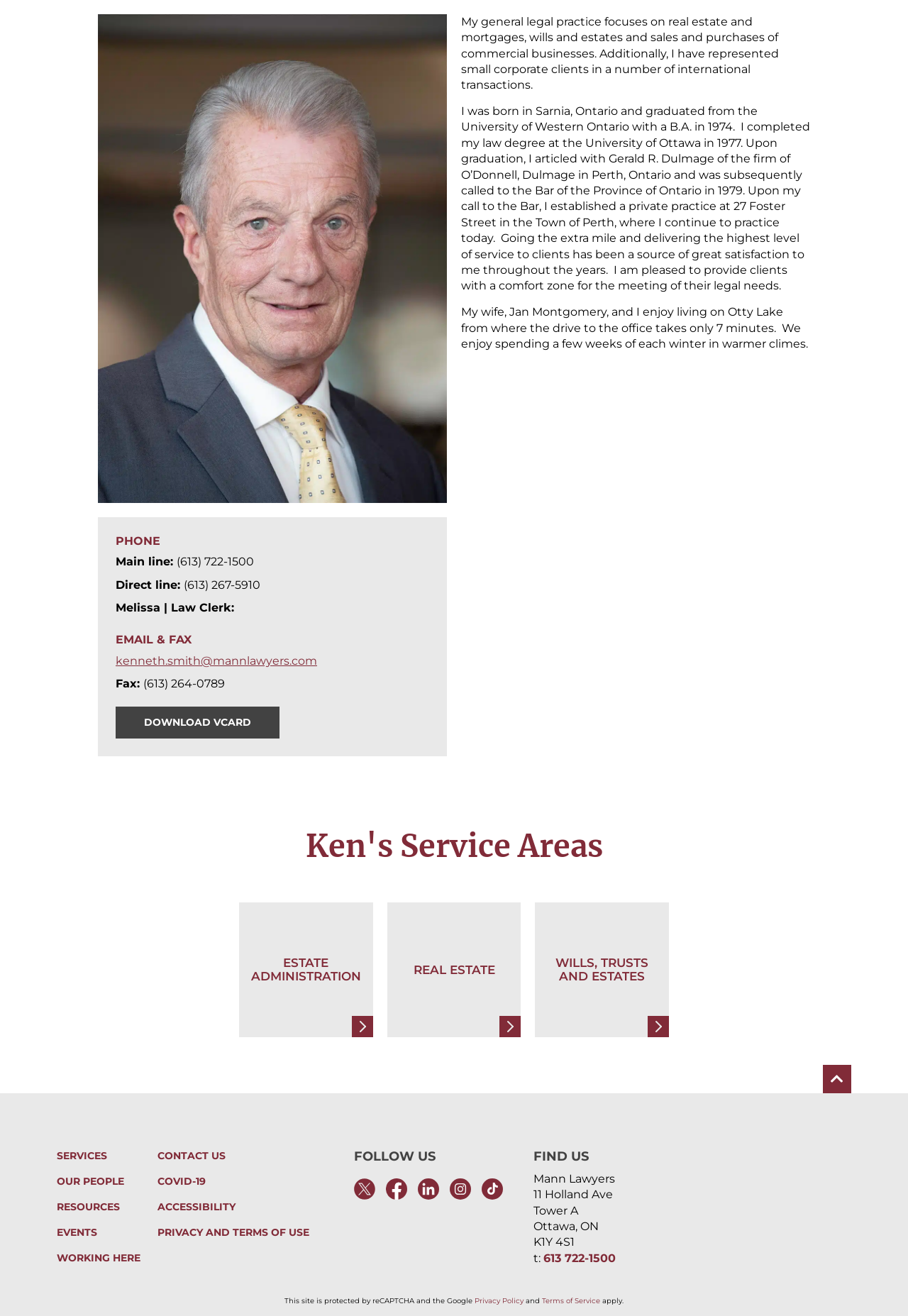Find and provide the bounding box coordinates for the UI element described here: "Covid-19". The coordinates should be given as four float numbers between 0 and 1: [left, top, right, bottom].

[0.173, 0.893, 0.284, 0.902]